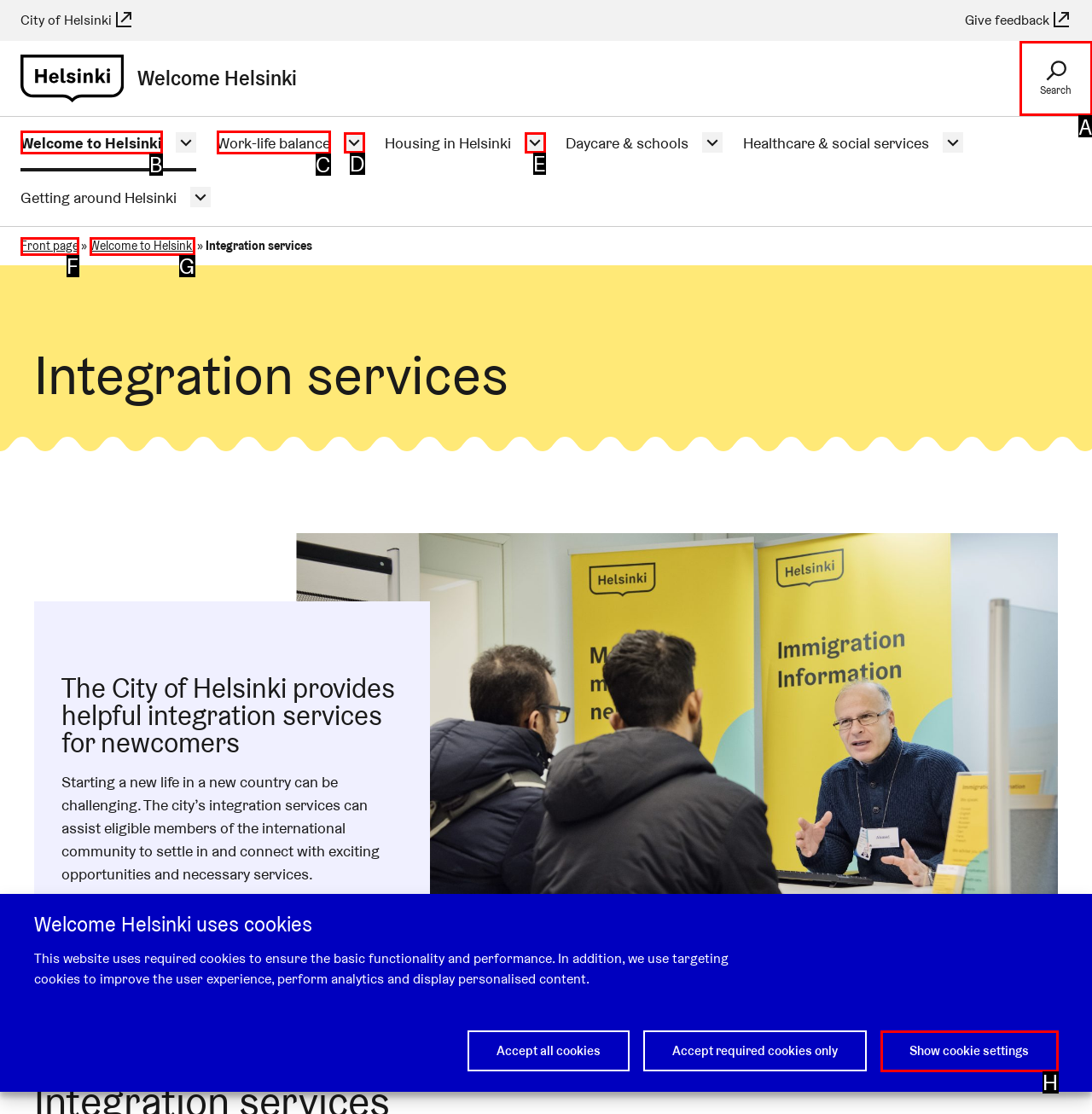Please indicate which option's letter corresponds to the task: Click the 'Search' button by examining the highlighted elements in the screenshot.

A